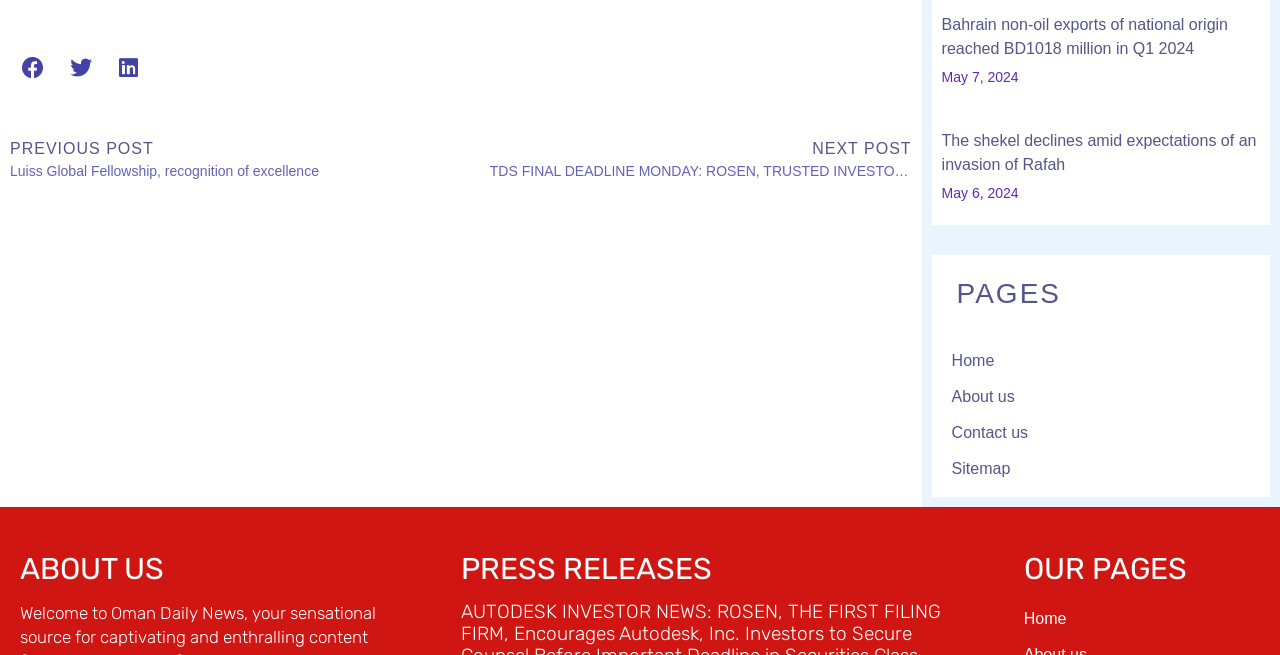Provide the bounding box coordinates of the HTML element this sentence describes: "About us". The bounding box coordinates consist of four float numbers between 0 and 1, i.e., [left, top, right, bottom].

[0.743, 0.579, 0.984, 0.634]